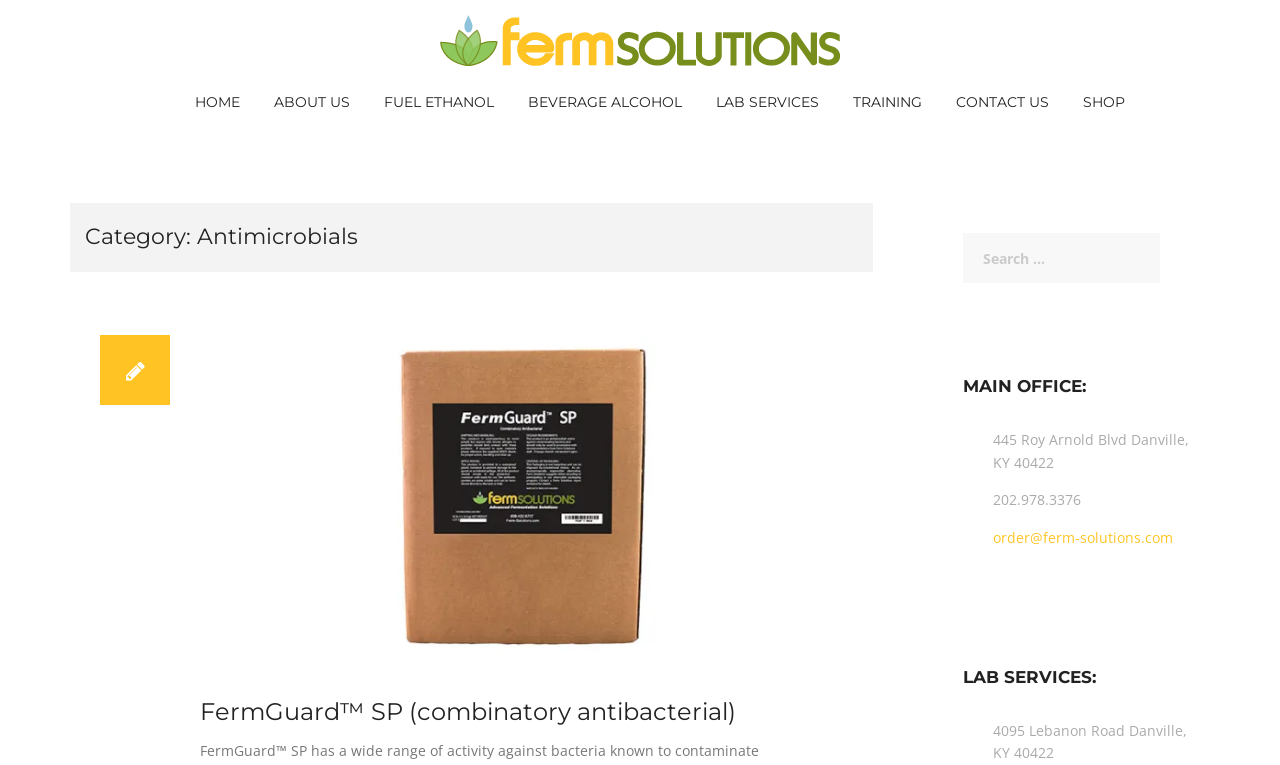Determine the bounding box coordinates for the UI element with the following description: "Contact Us". The coordinates should be four float numbers between 0 and 1, represented as [left, top, right, bottom].

[0.735, 0.106, 0.831, 0.161]